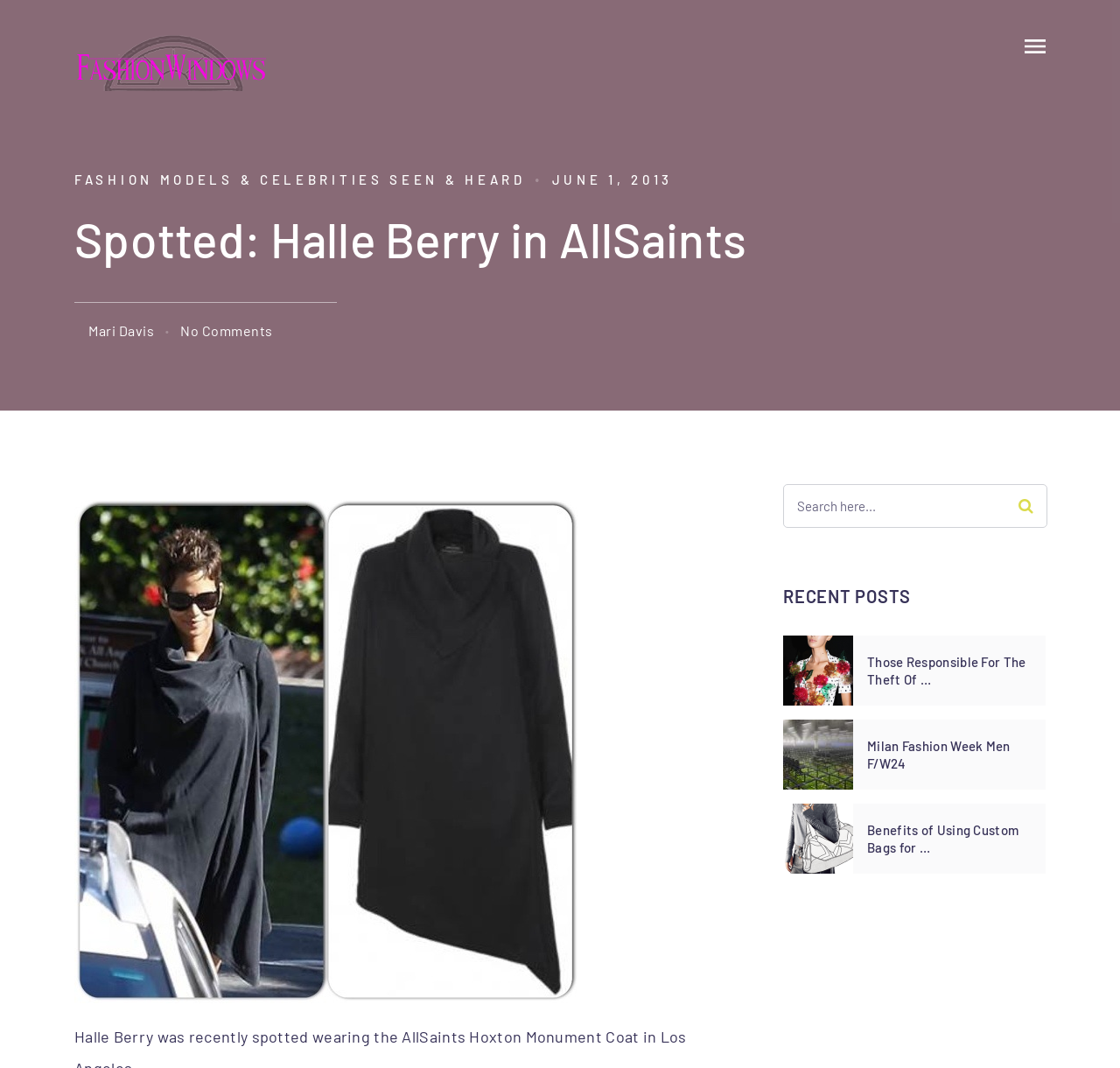How many links are there in the top navigation bar?
Based on the image, provide a one-word or brief-phrase response.

3